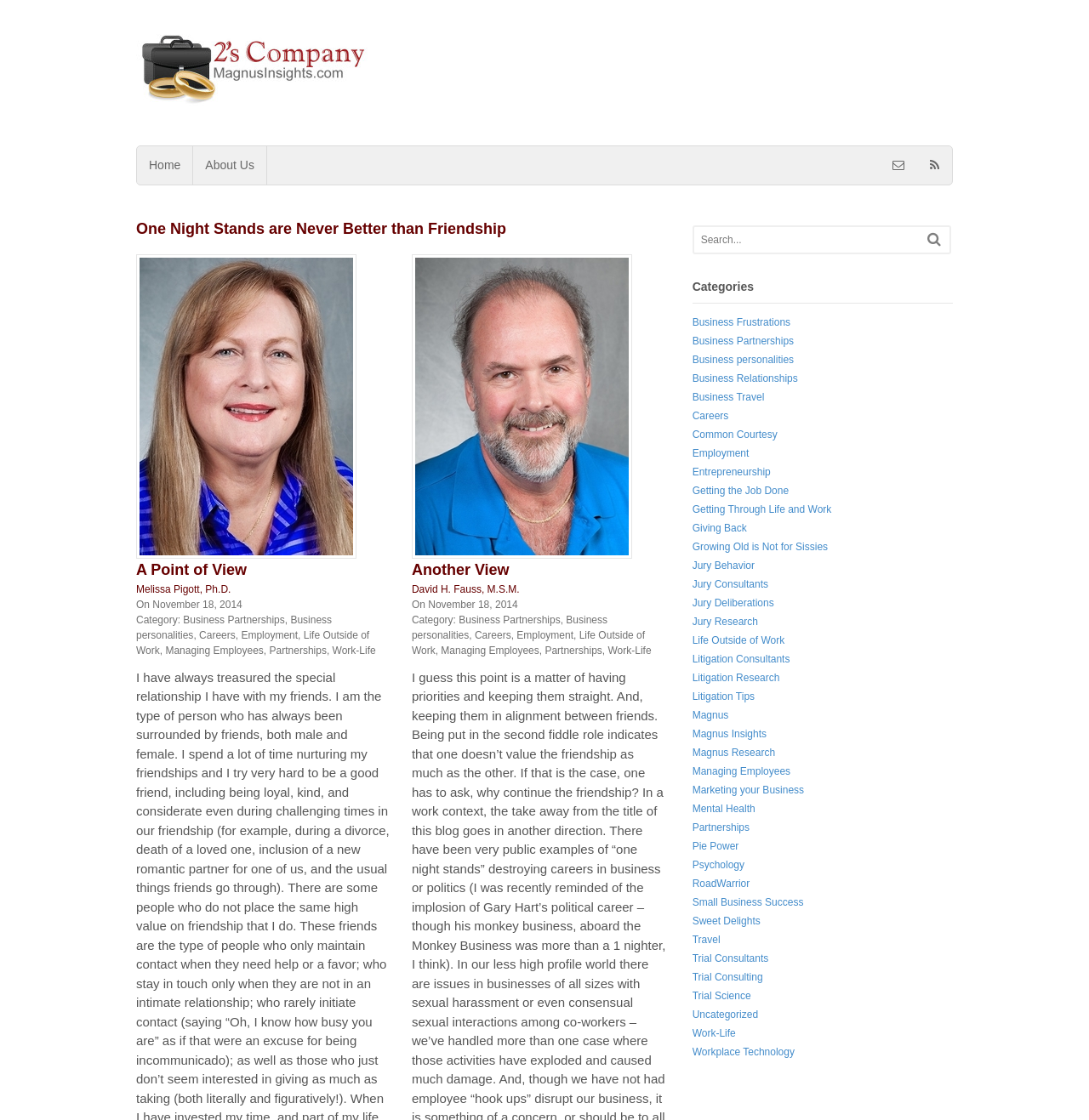How many categories are listed on the webpage?
Based on the image, answer the question in a detailed manner.

I counted the number of links under the 'Categories' heading and found 34 categories listed.